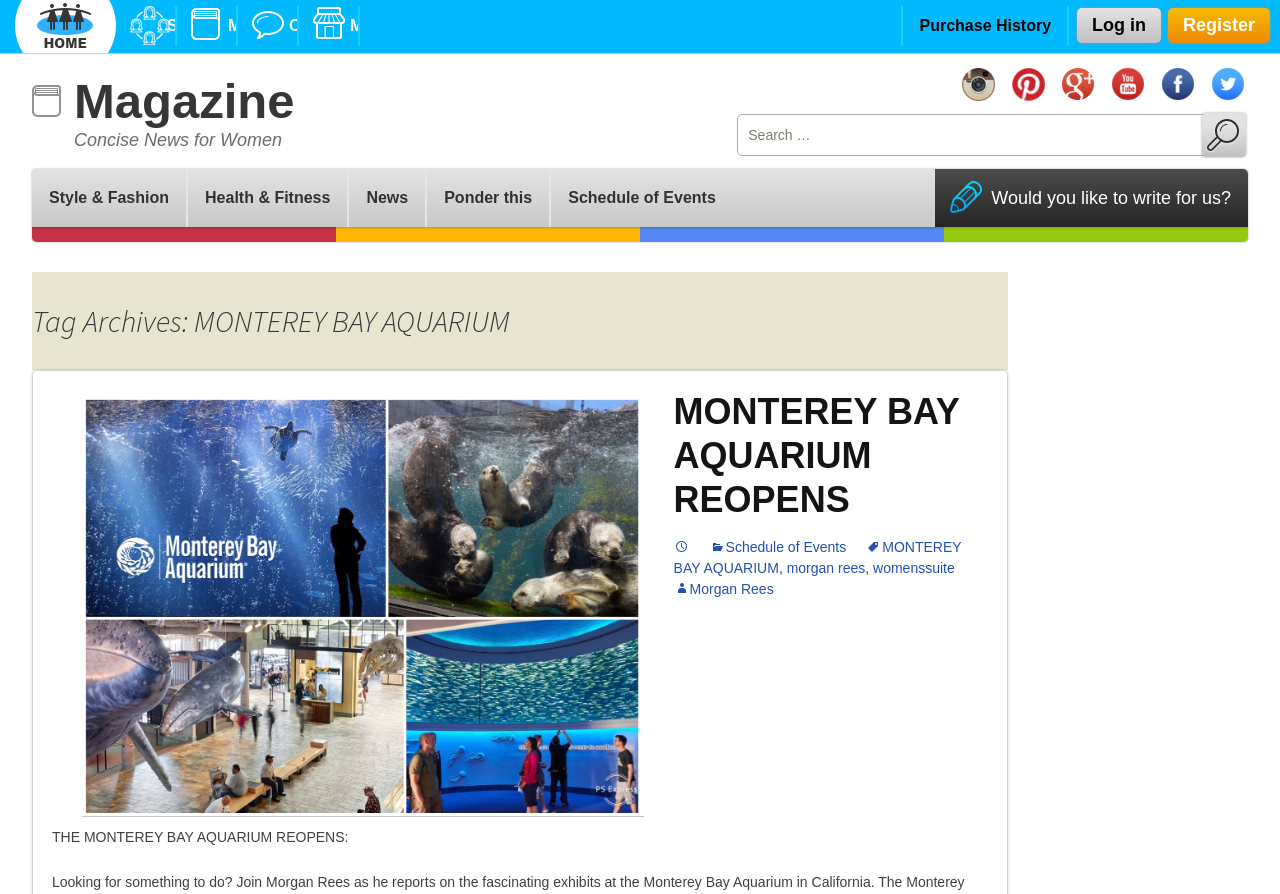What is the name of the aquarium mentioned on this webpage?
Answer the question with a single word or phrase derived from the image.

MONTEREY BAY AQUARIUM